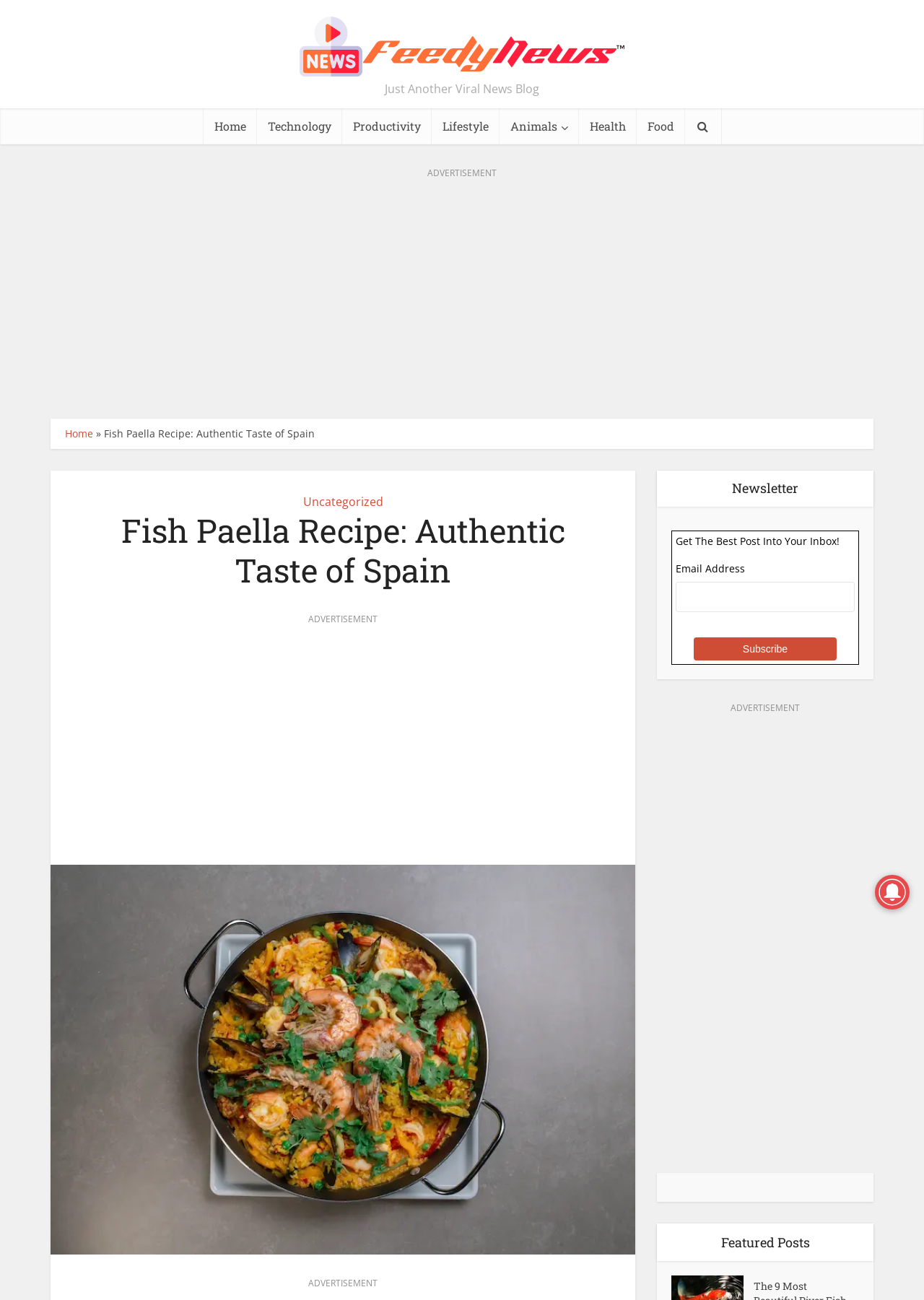Locate the bounding box coordinates of the region to be clicked to comply with the following instruction: "View the 'Fish Paella Recipe' image". The coordinates must be four float numbers between 0 and 1, in the form [left, top, right, bottom].

[0.055, 0.665, 0.688, 0.965]